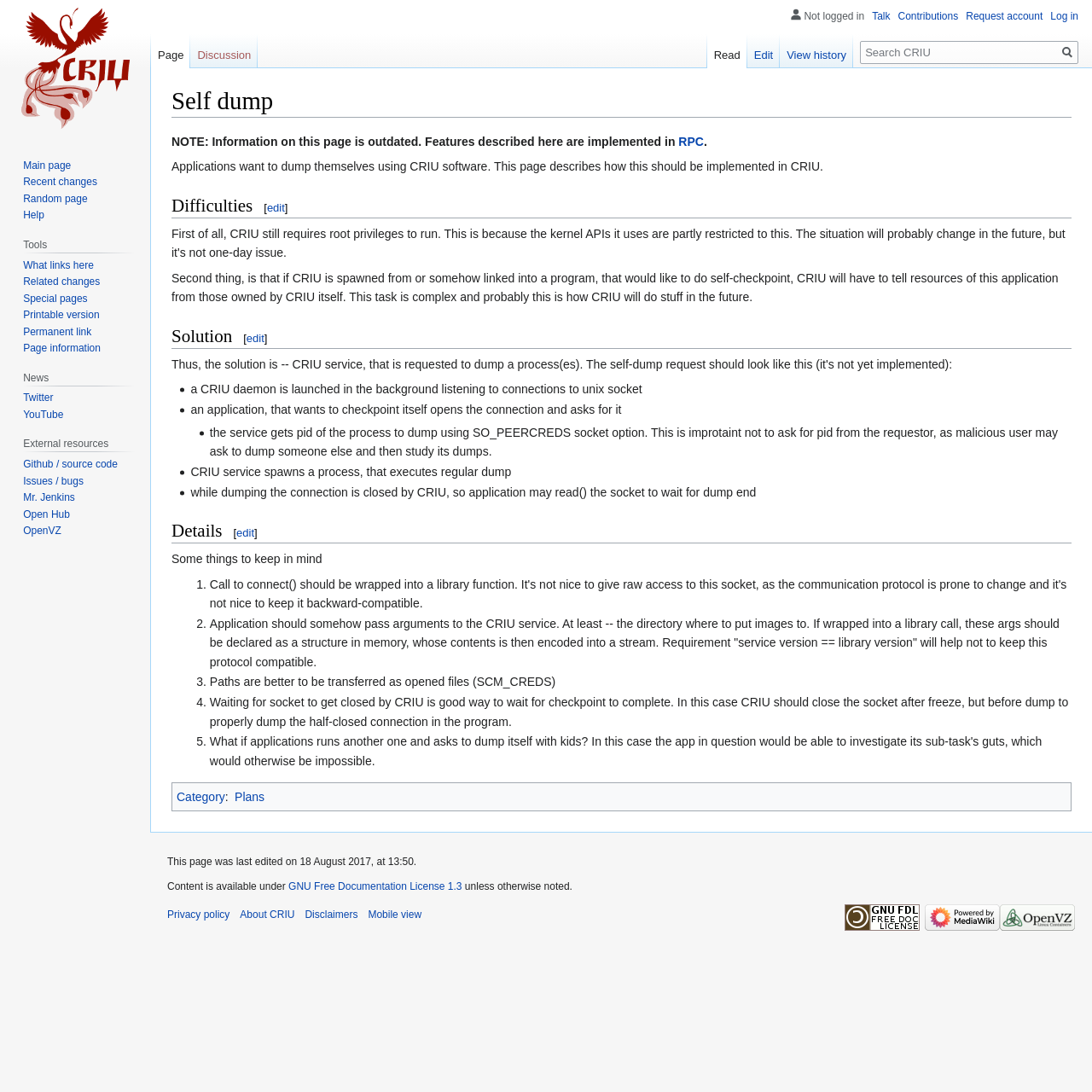What is the purpose of the CRIU service?
Answer the question with as much detail as possible.

According to the webpage, the CRIU service is used to dump applications that want to checkpoint themselves. The service spawns a process that executes a regular dump, and the application can read the socket to wait for the dump to end.